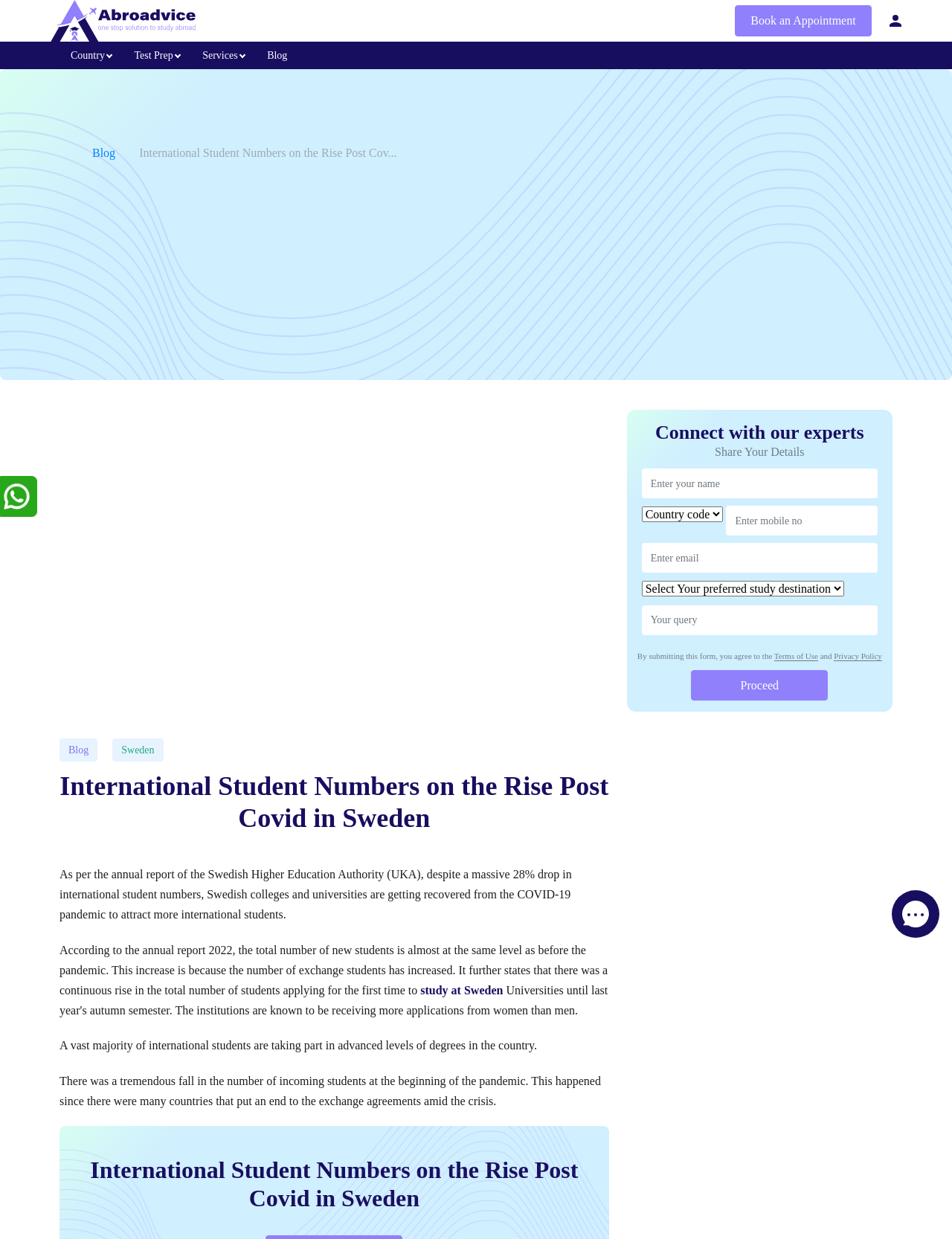Find the bounding box coordinates of the clickable element required to execute the following instruction: "Enter your name in the text field". Provide the coordinates as four float numbers between 0 and 1, i.e., [left, top, right, bottom].

[0.674, 0.378, 0.922, 0.402]